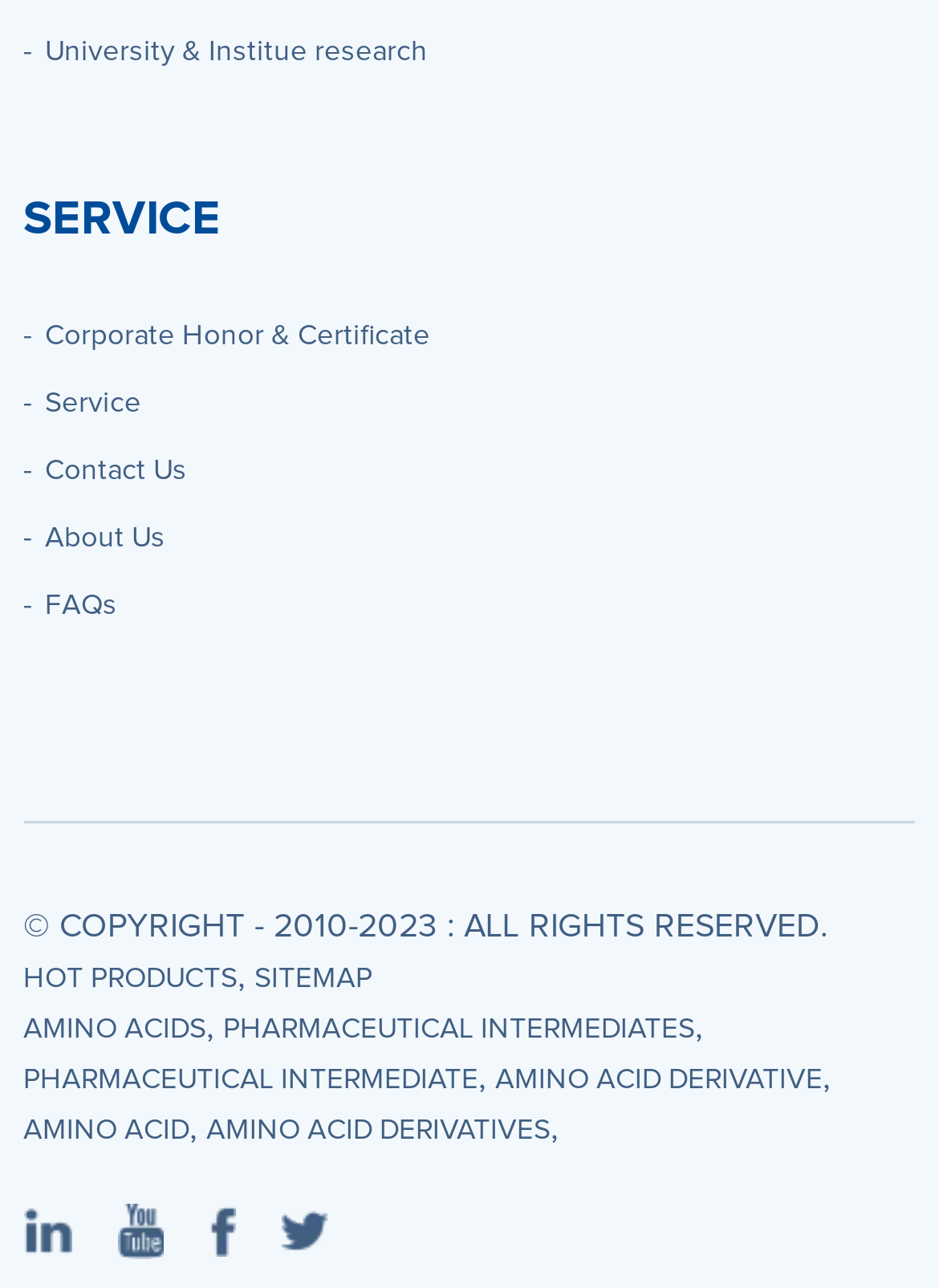Extract the bounding box for the UI element that matches this description: "pharmaceutical intermediates".

[0.238, 0.782, 0.74, 0.816]